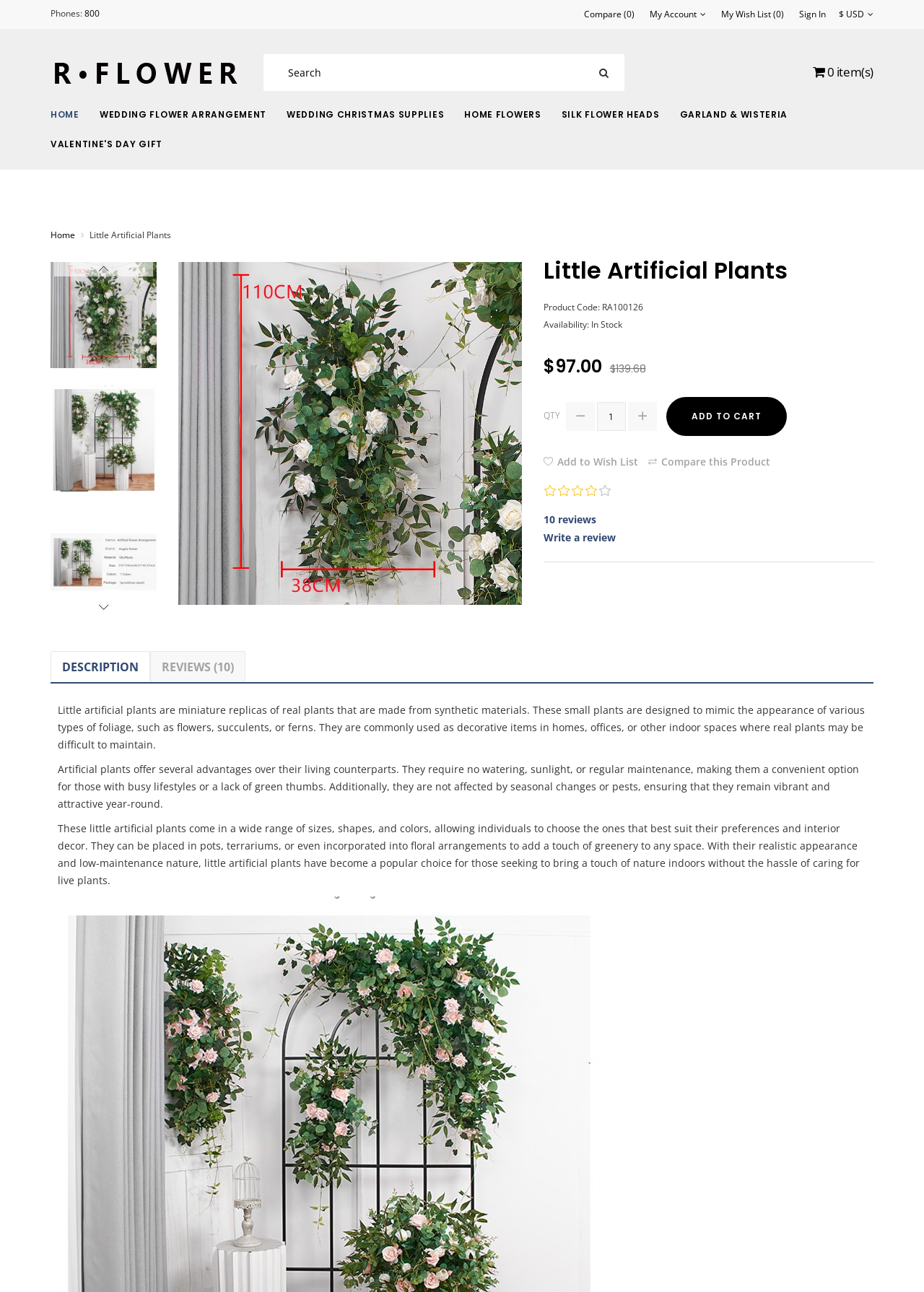Please identify the bounding box coordinates of the element that needs to be clicked to execute the following command: "Learn about Terebilov Dmitriy". Provide the bounding box using four float numbers between 0 and 1, formatted as [left, top, right, bottom].

None